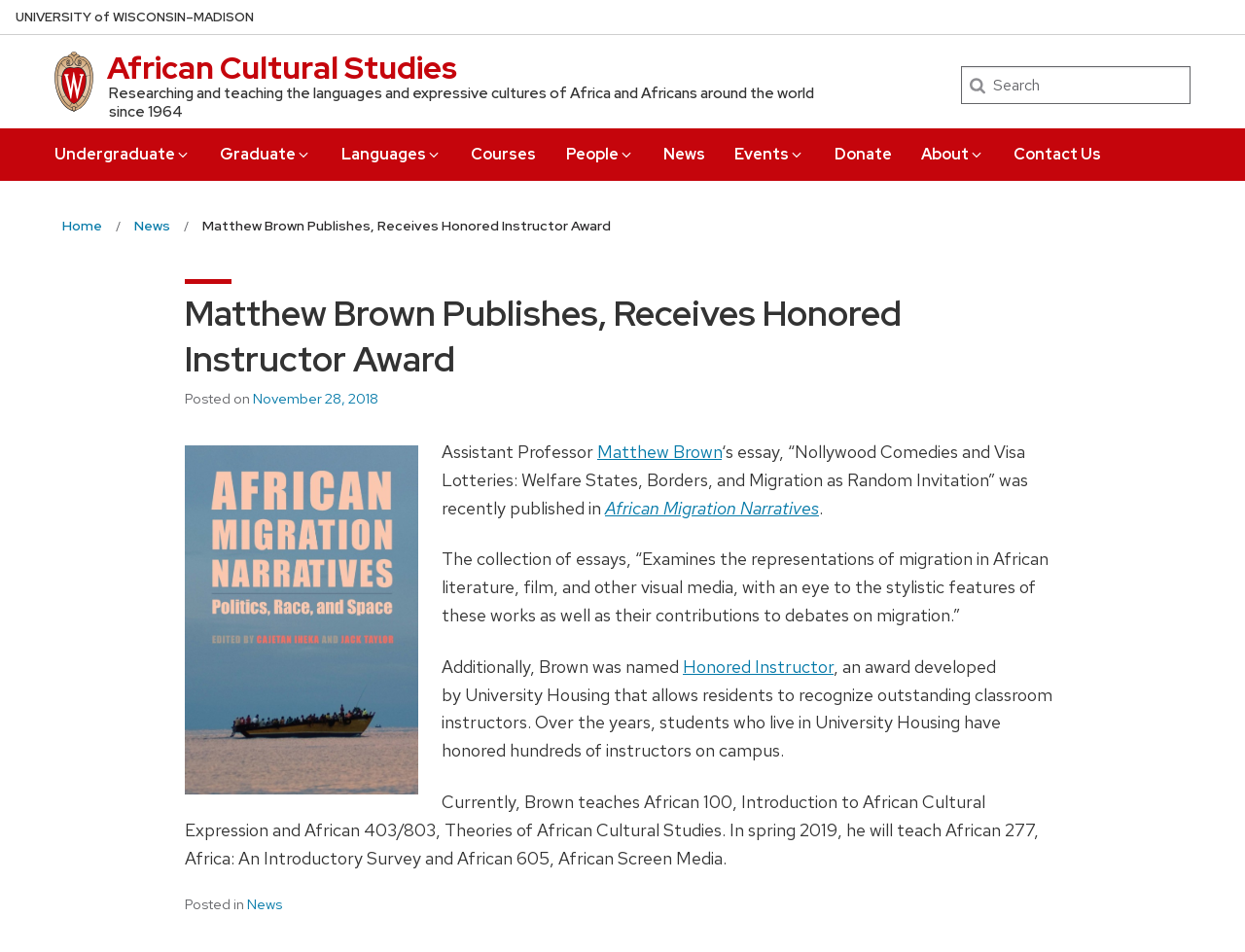Please identify the bounding box coordinates of the region to click in order to complete the given instruction: "Search for something". The coordinates should be four float numbers between 0 and 1, i.e., [left, top, right, bottom].

[0.772, 0.07, 0.956, 0.109]